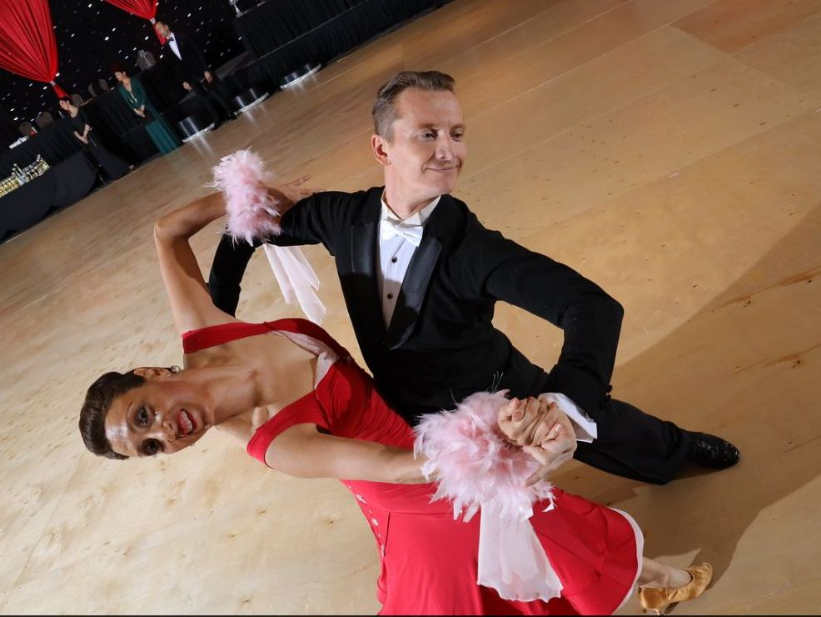Generate a comprehensive caption that describes the image.

In this captivating image, a male and female dancer are gracefully performing a duet on a dance floor, embodying elegance and skill. The woman, dressed in a striking red dress adorned with a flowing waistline, showcases both vibrancy and fluidity in her pose. Her partner, dressed in a classic black tuxedo with a white shirt, complements her with poised sophistication as they share a dynamic connection. The dancers are engaged in an expressive movement, demonstrating good posture and control, essential for achieving better coordination, agility, and flexibility, as highlighted by the broader context of dancing's benefits. The backdrop features a glamorous setting with people in formal attire, adding an air of celebration and performance to the scene. This imagery conveys the passion and artistry of dance, capturing a moment that embodies the joy and physical benefits of this expressive art form.